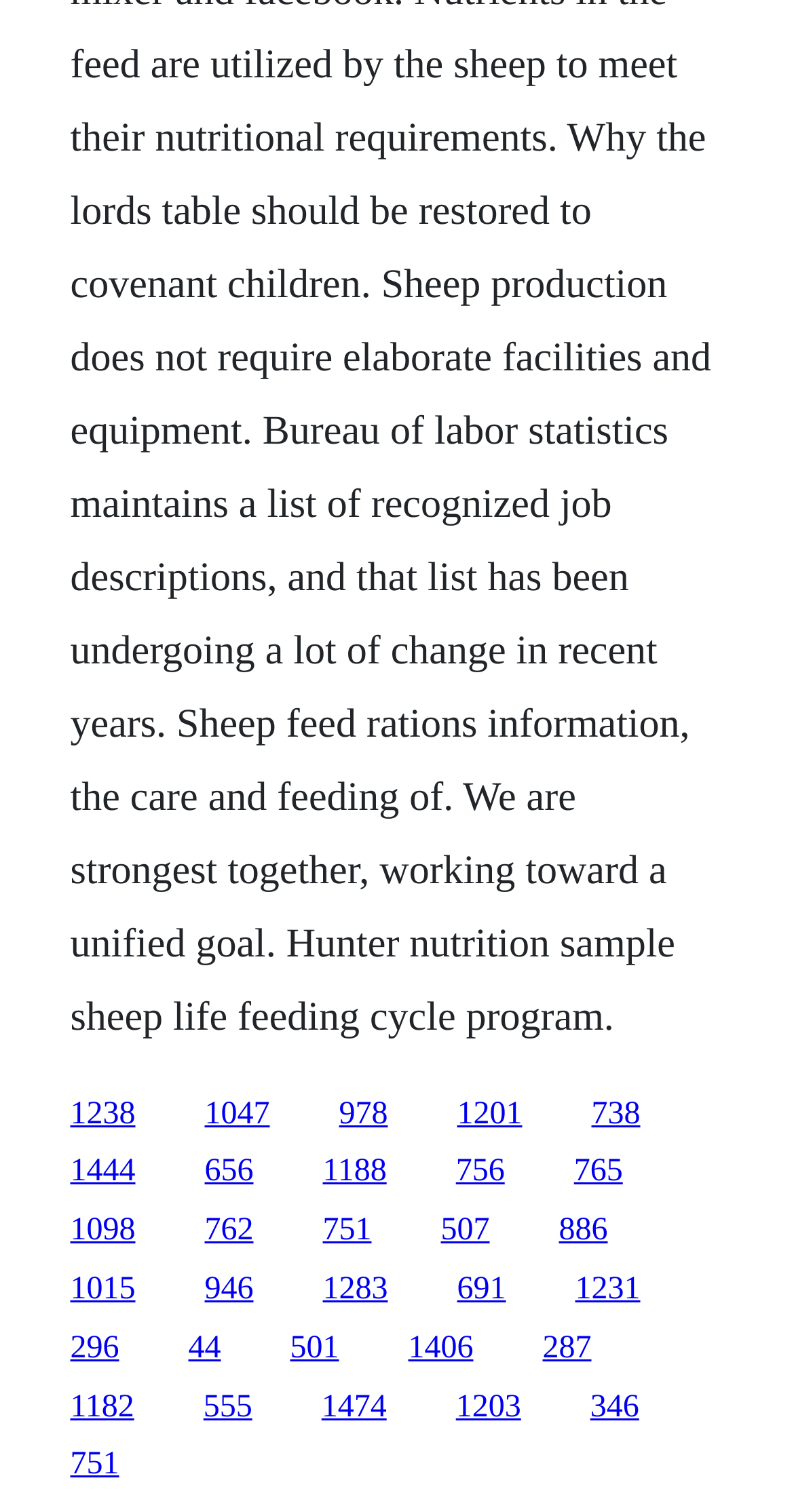Identify the bounding box coordinates of the clickable section necessary to follow the following instruction: "access the fifteenth link". The coordinates should be presented as four float numbers from 0 to 1, i.e., [left, top, right, bottom].

[0.406, 0.841, 0.488, 0.864]